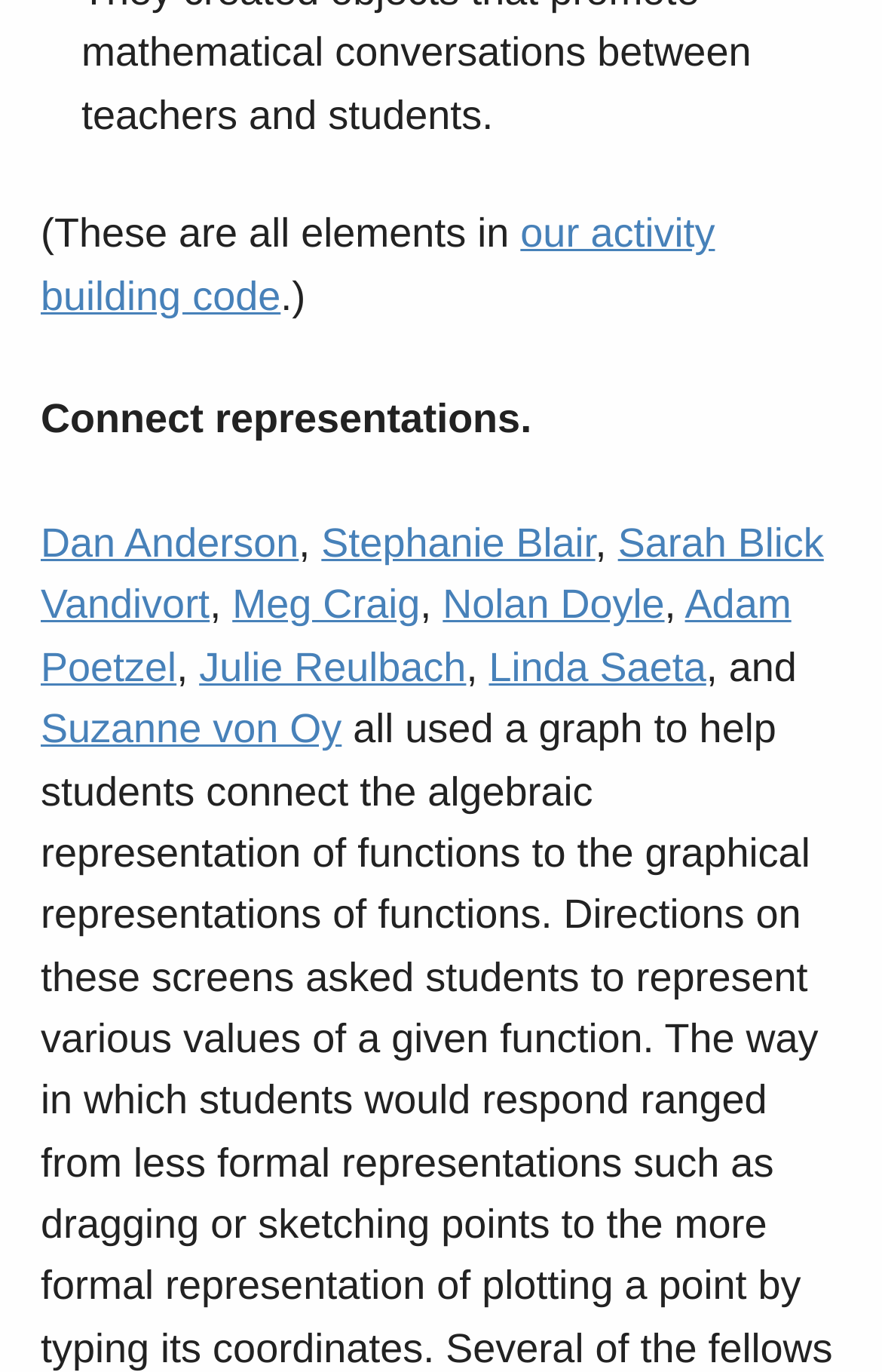What is the tone of the webpage?
Answer the question with a detailed explanation, including all necessary information.

The tone of the webpage appears to be informative, as it provides information about the activity building code and its contributors in a straightforward and neutral manner. There is no emotional or persuasive language used on the webpage, suggesting that its purpose is to educate or inform rather than to persuade or entertain.